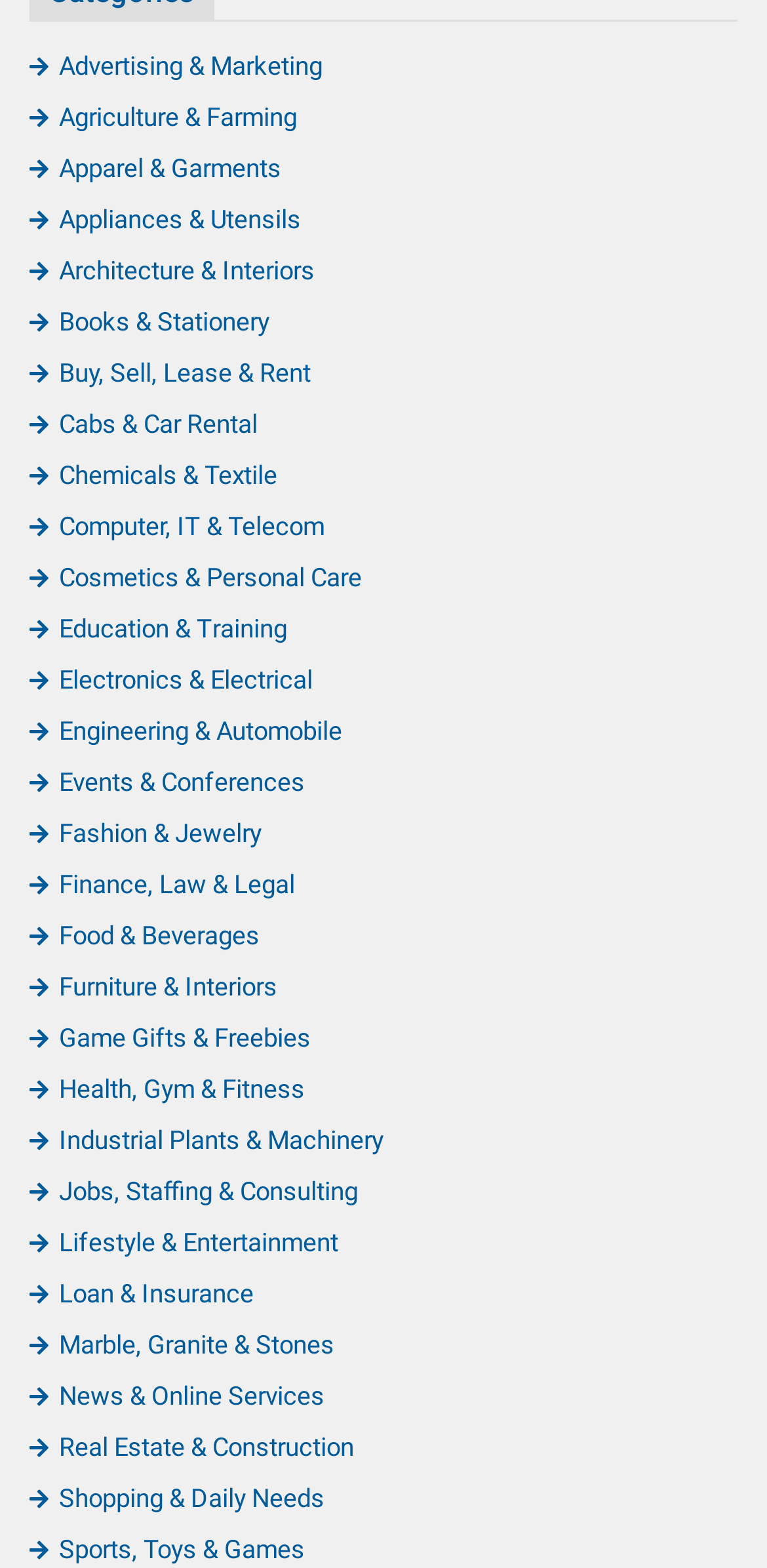Identify the bounding box of the UI component described as: "Fashion & Jewelry".

[0.038, 0.522, 0.341, 0.541]